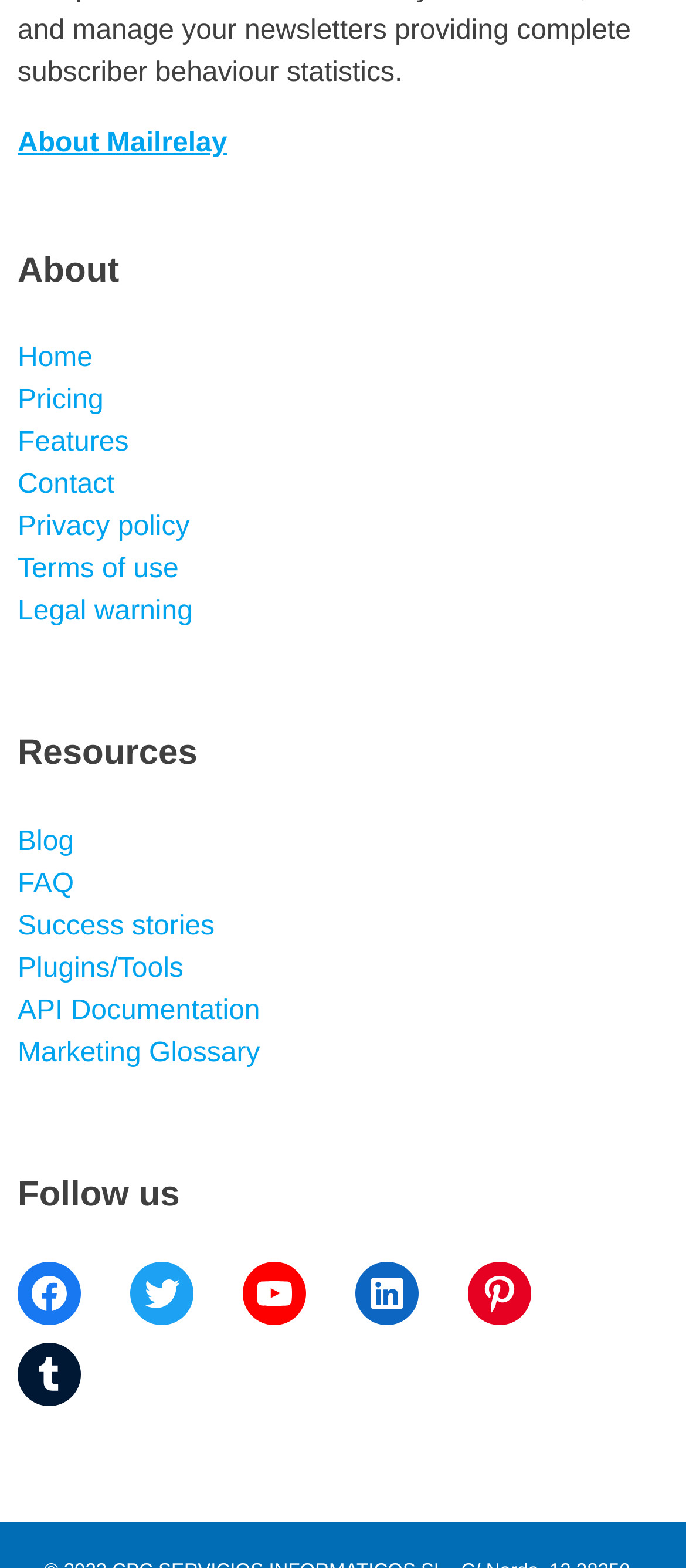How many social media links are there?
Using the image, elaborate on the answer with as much detail as possible.

There are five social media links on the webpage, namely Facebook, Twitter, YouTube, LinkedIn, and Pinterest, which are located at the bottom of the webpage with bounding box coordinates ranging from [0.026, 0.805, 0.118, 0.846] to [0.682, 0.805, 0.774, 0.846].